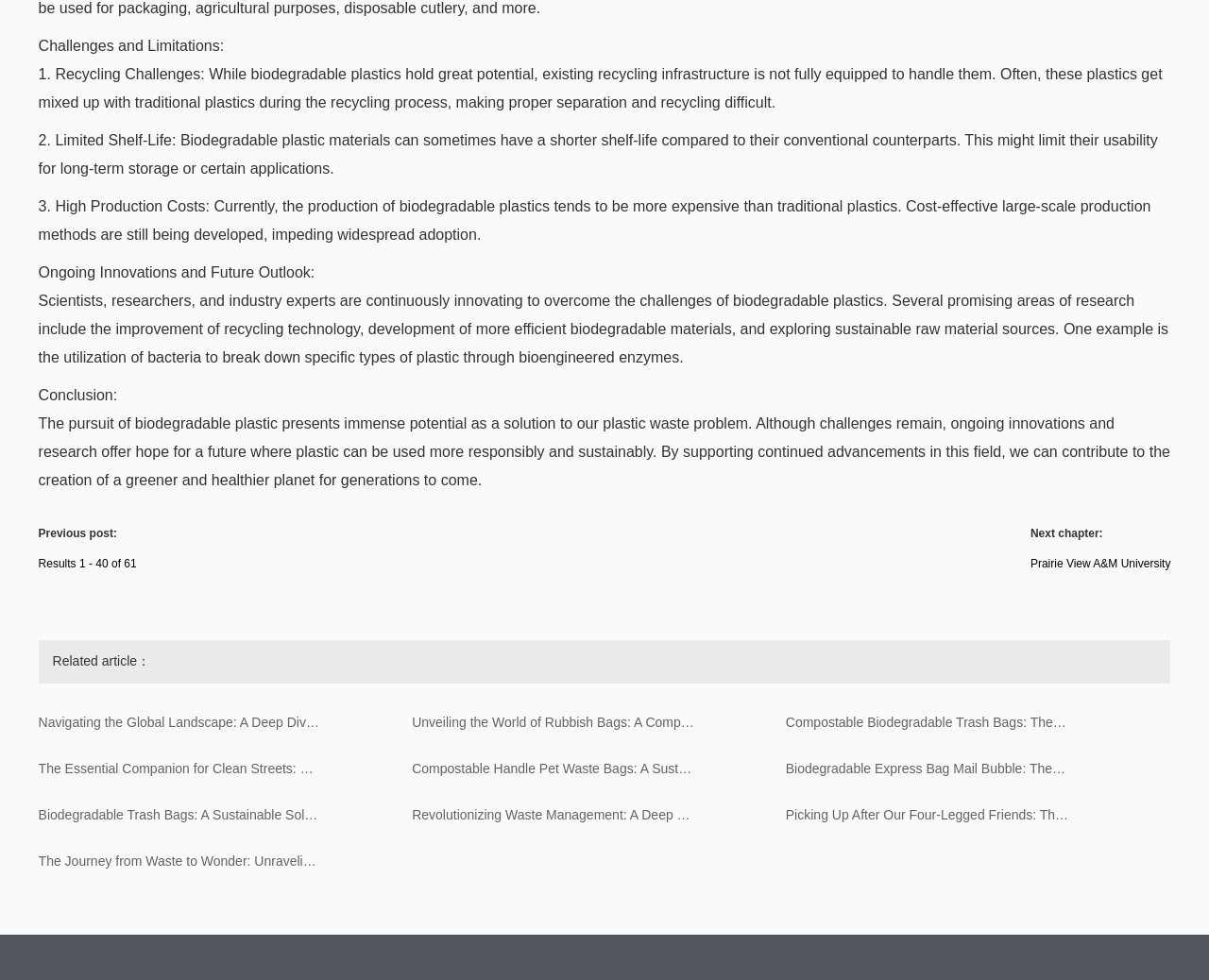Specify the bounding box coordinates of the area that needs to be clicked to achieve the following instruction: "Learn about Compostable Biodegradable Trash Bags".

[0.65, 0.726, 0.884, 0.747]